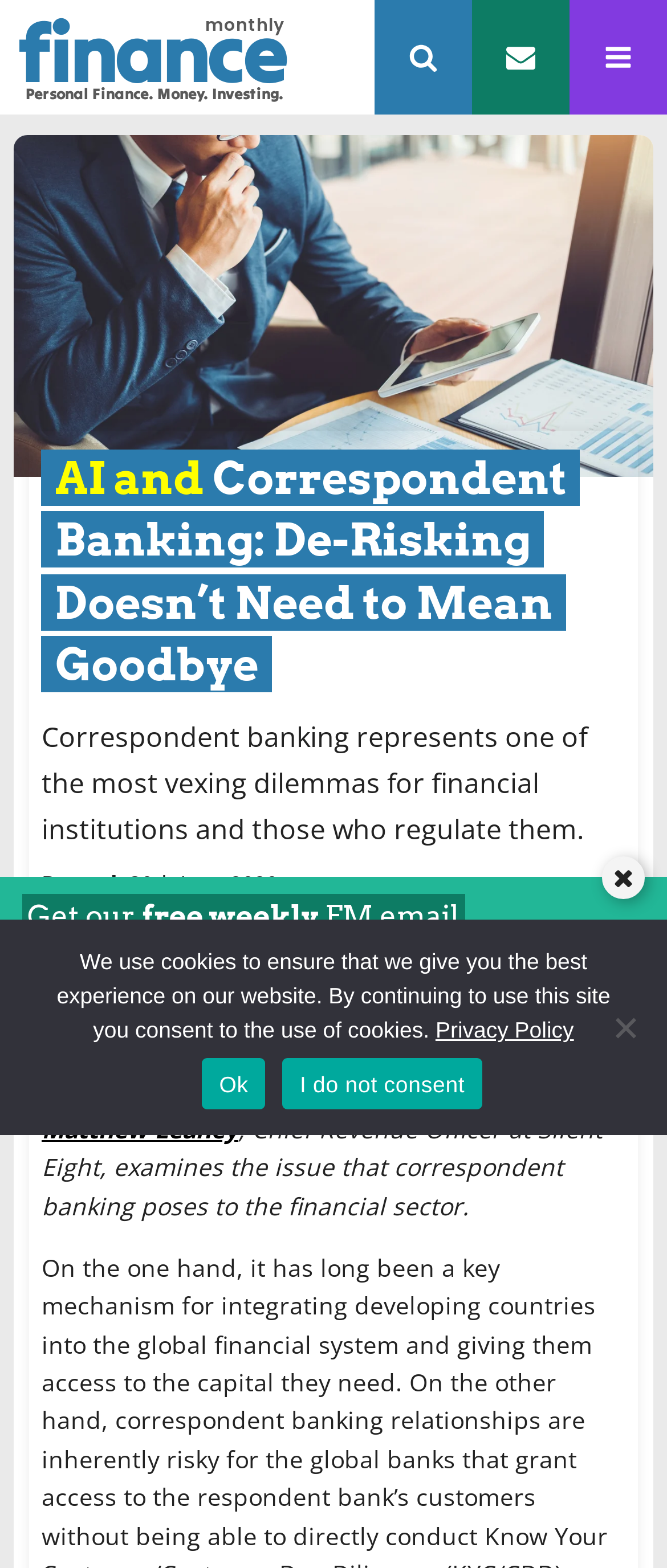What is the icon next to 'Share on Twitter'?
Please craft a detailed and exhaustive response to the question.

I found the icon next to 'Share on Twitter' by looking at the SvgRoot element with the group 'x-twitter' which suggests that the icon is a Twitter icon.